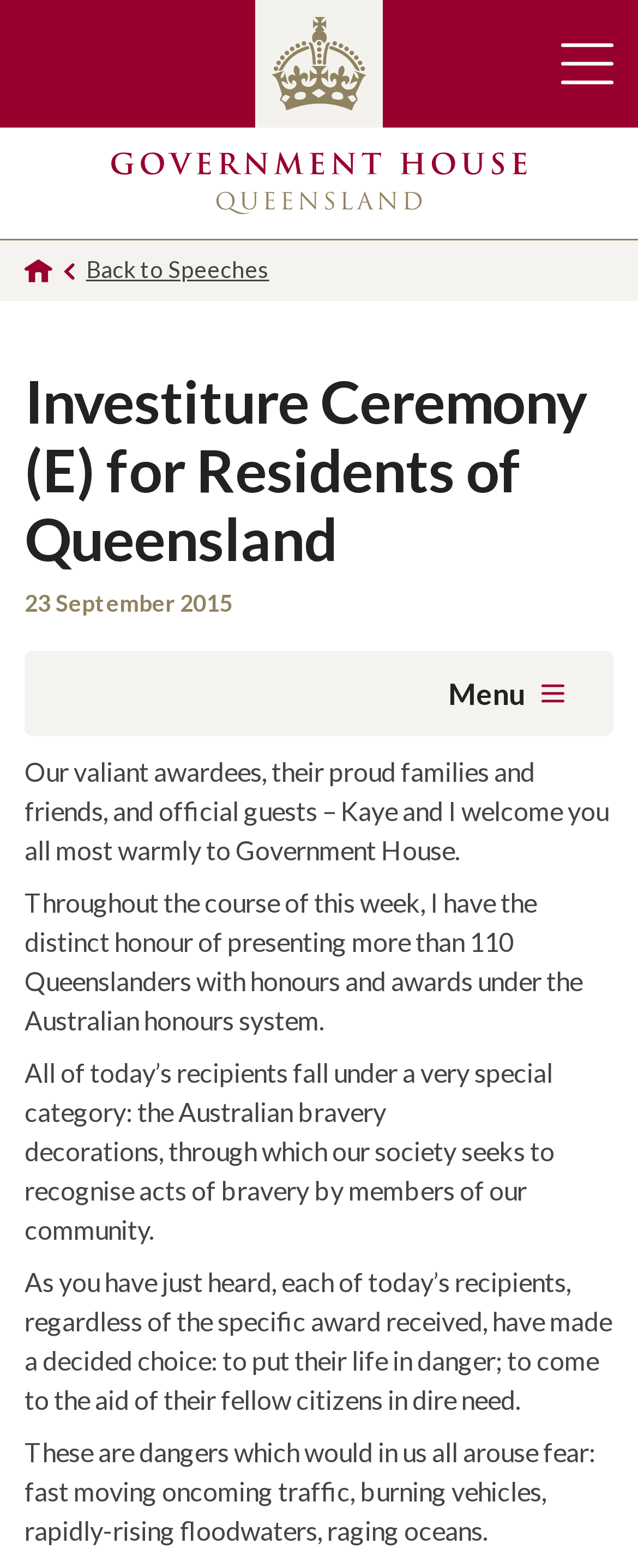Based on the element description, predict the bounding box coordinates (top-left x, top-left y, bottom-right x, bottom-right y) for the UI element in the screenshot: Menu

[0.038, 0.416, 0.962, 0.47]